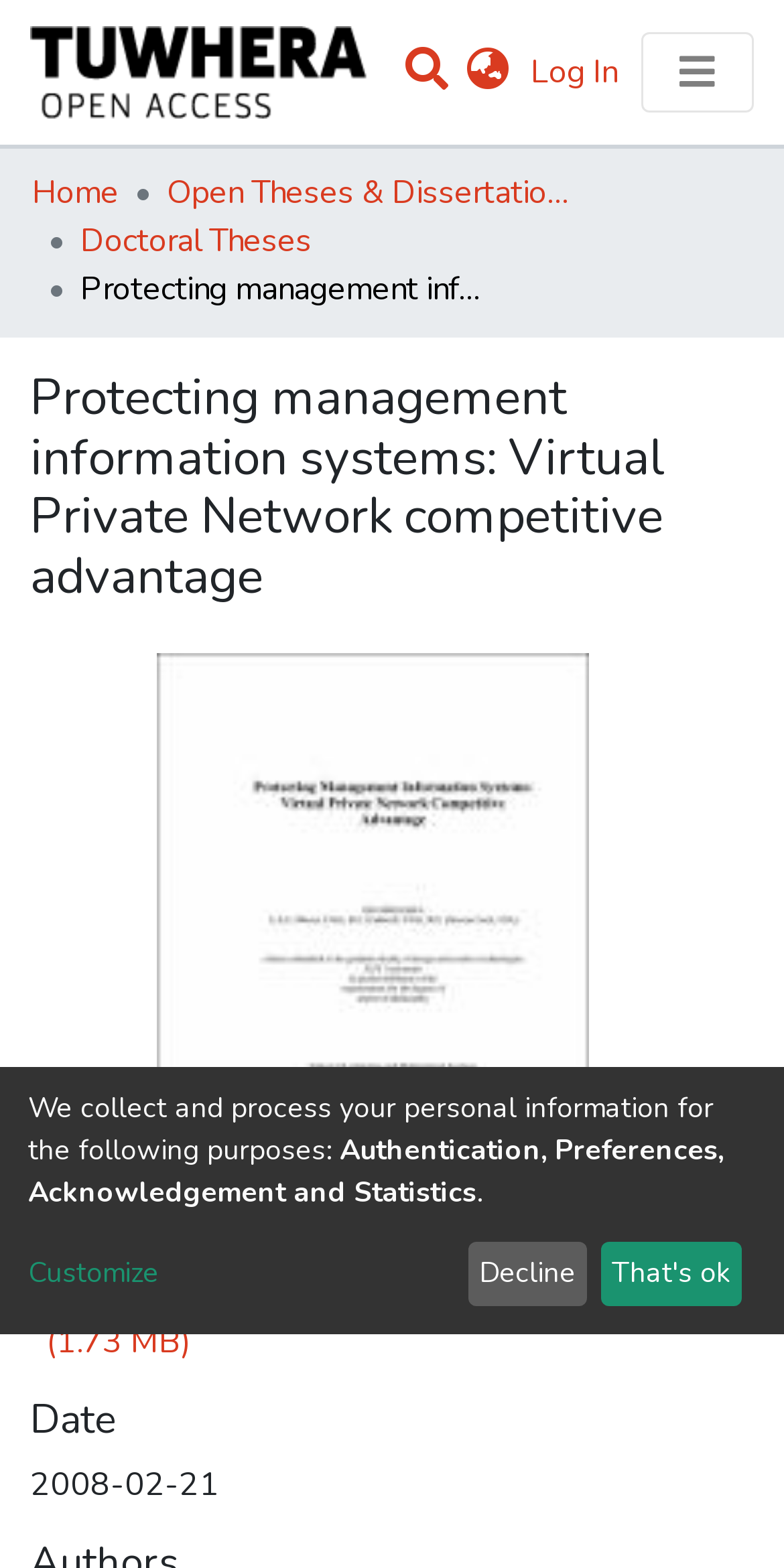What is the file size of the downloadable file?
Give a single word or phrase answer based on the content of the image.

1.73 MB